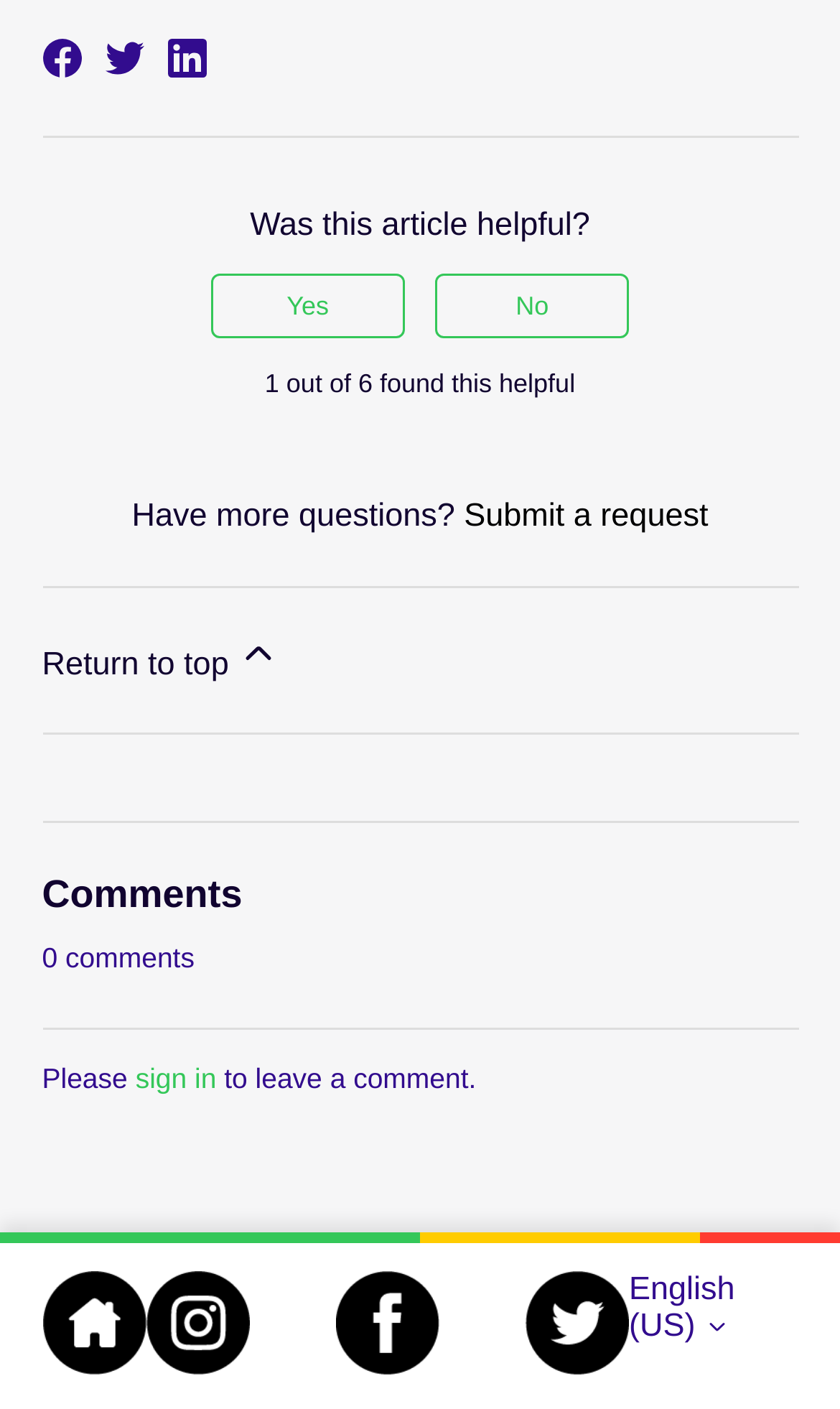Analyze the image and answer the question with as much detail as possible: 
How many people found this article helpful?

The webpage displays a feedback section where users can rate the helpfulness of the article. According to the displayed text, 1 out of 6 people found this article helpful.